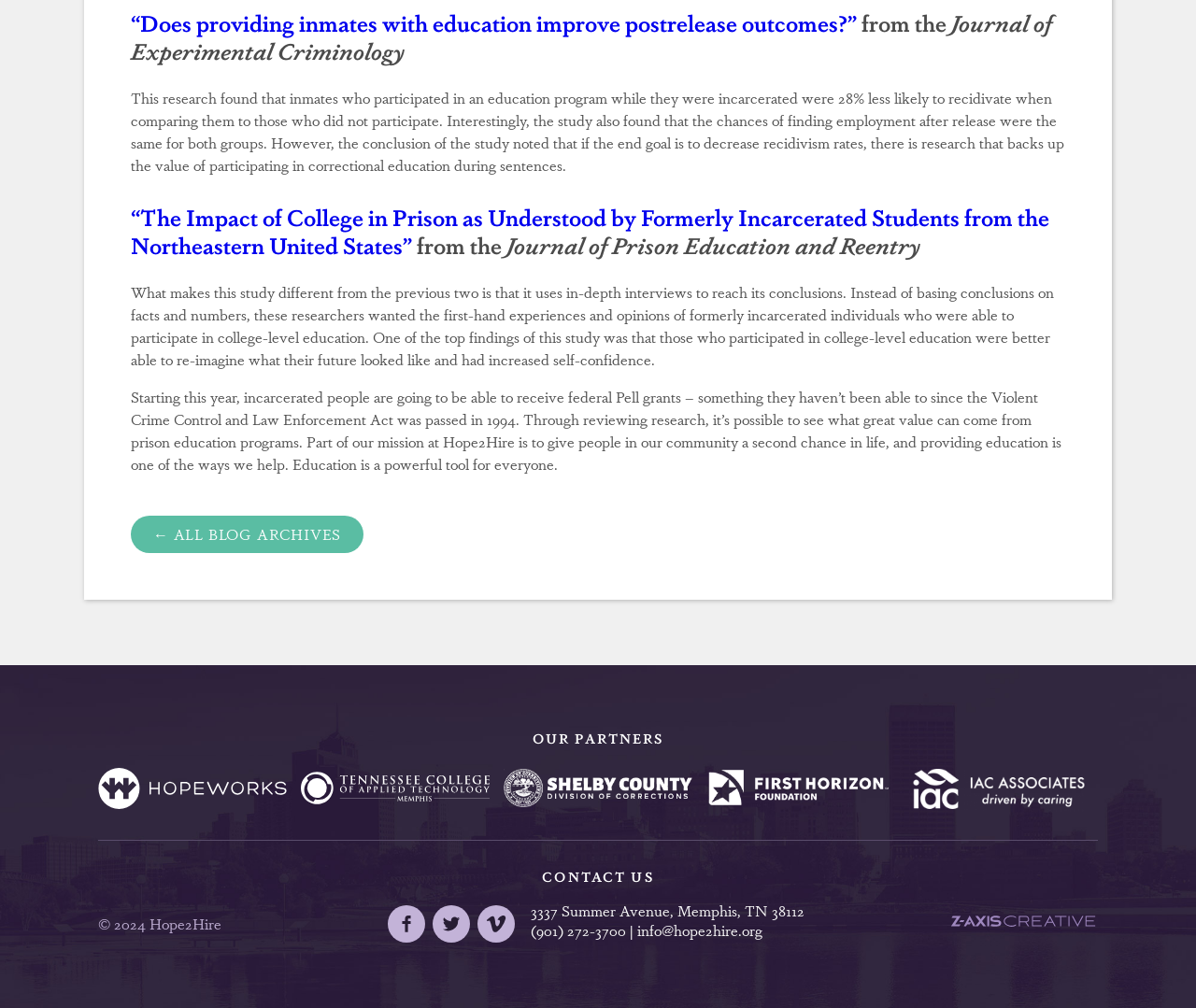Please determine the bounding box coordinates for the UI element described as: "Z-AXIS Creative".

[0.793, 0.902, 0.918, 0.925]